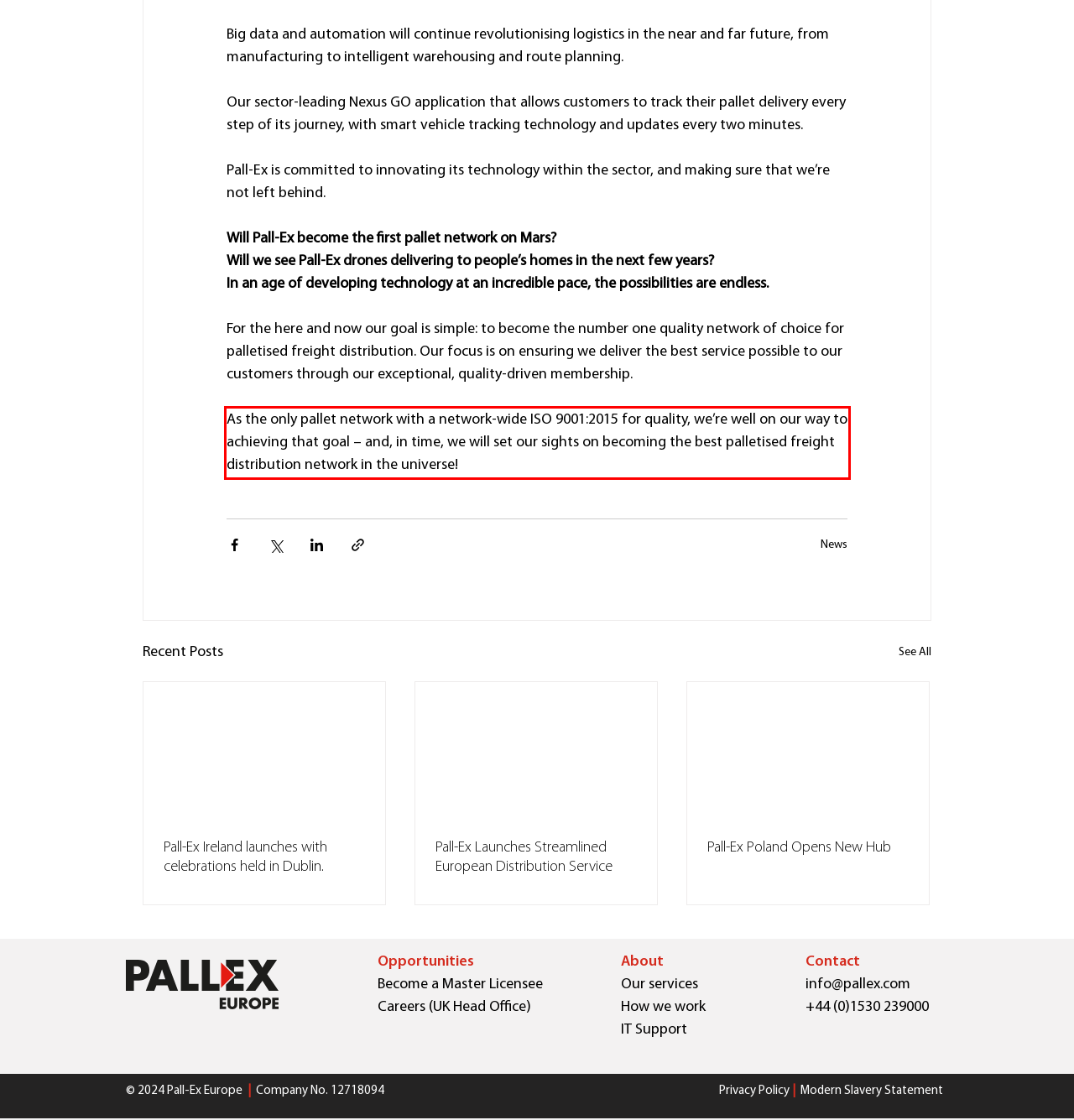You have a screenshot with a red rectangle around a UI element. Recognize and extract the text within this red bounding box using OCR.

As the only pallet network with a network-wide ISO 9001:2015 for quality, we’re well on our way to achieving that goal – and, in time, we will set our sights on becoming the best palletised freight distribution network in the universe!